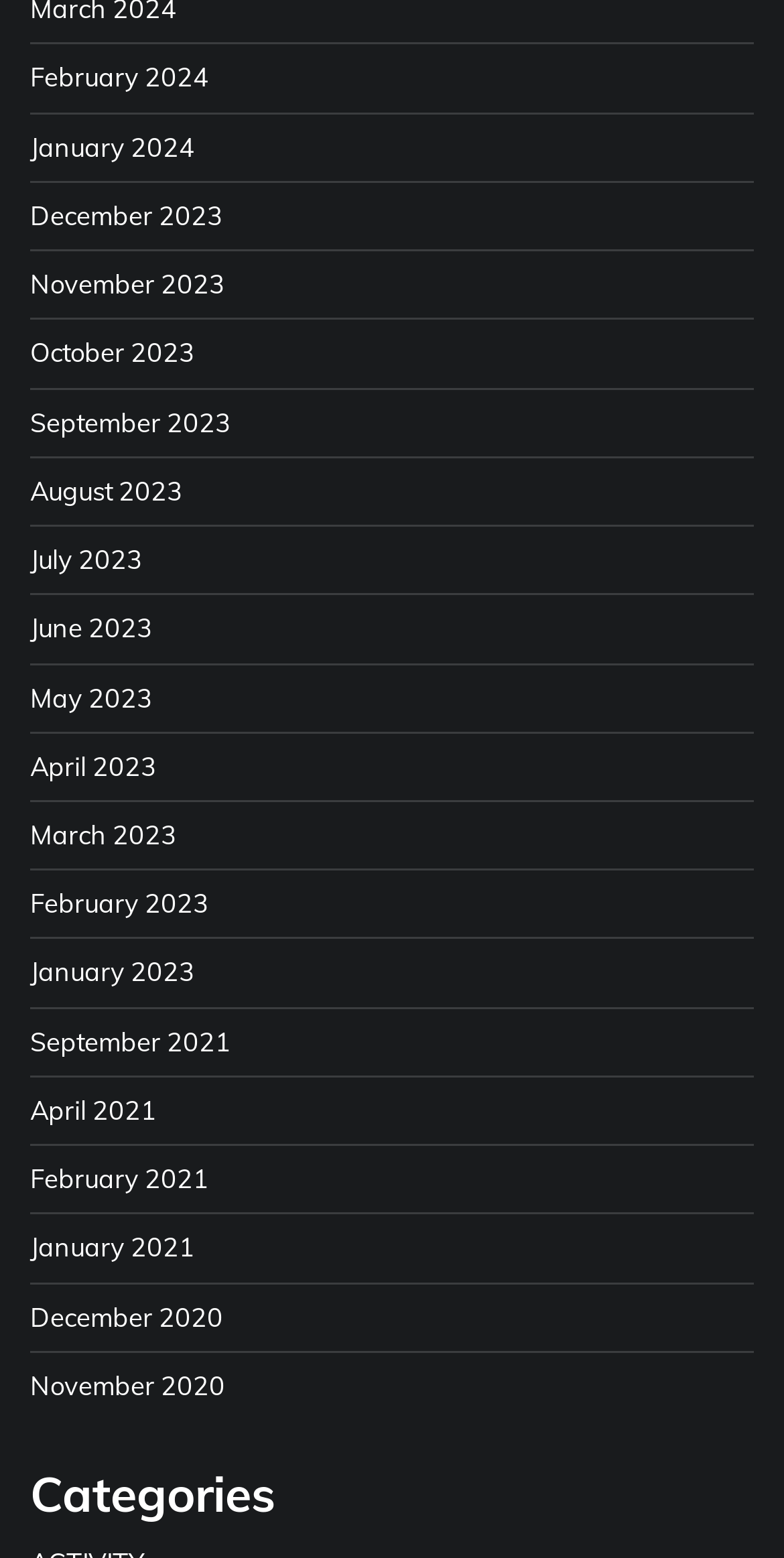Please identify the bounding box coordinates of the element's region that should be clicked to execute the following instruction: "go to January 2021". The bounding box coordinates must be four float numbers between 0 and 1, i.e., [left, top, right, bottom].

[0.038, 0.79, 0.249, 0.811]